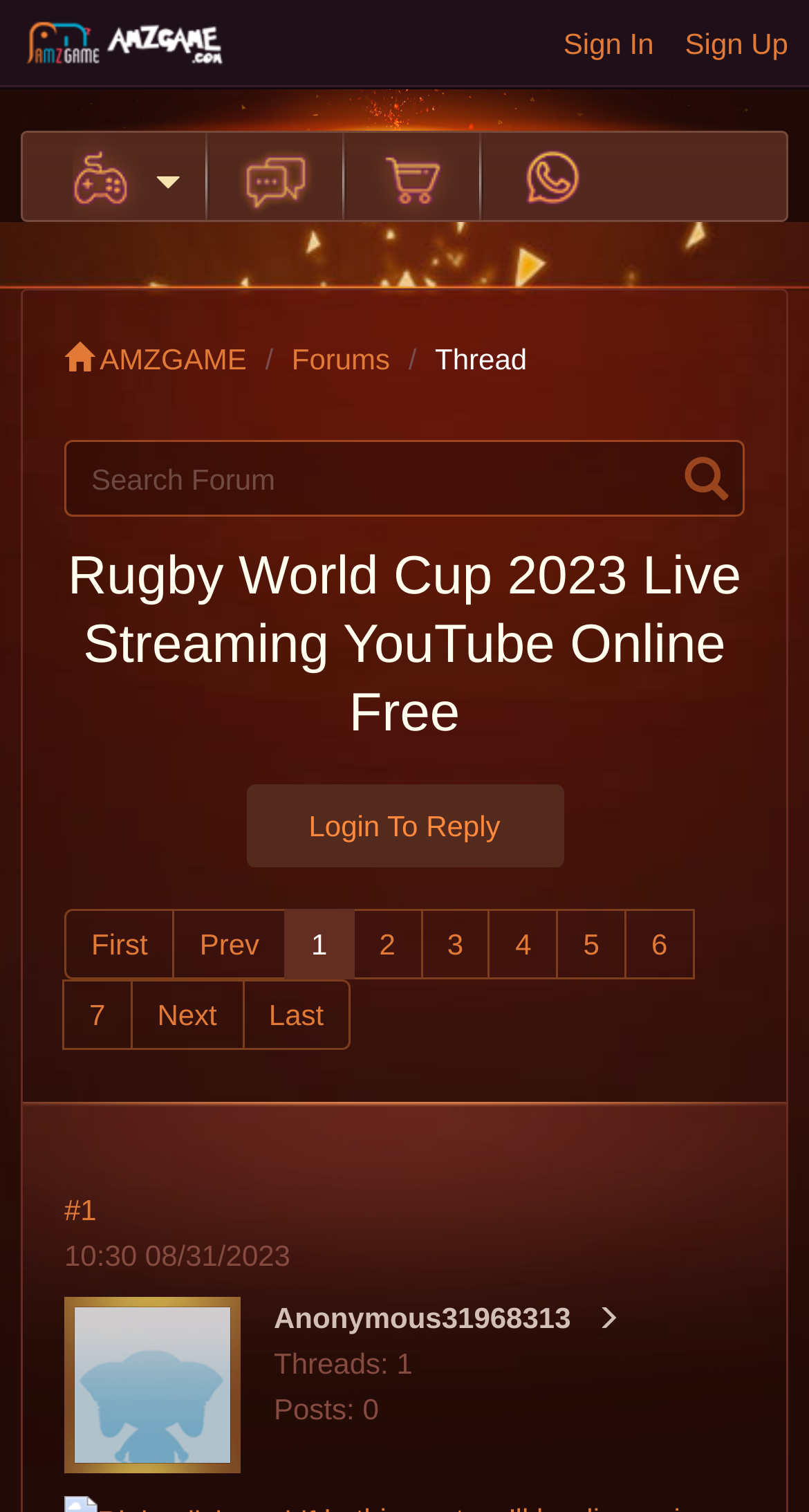Please determine the bounding box coordinates of the element to click on in order to accomplish the following task: "Go to the next page of threads". Ensure the coordinates are four float numbers ranging from 0 to 1, i.e., [left, top, right, bottom].

[0.161, 0.648, 0.302, 0.694]